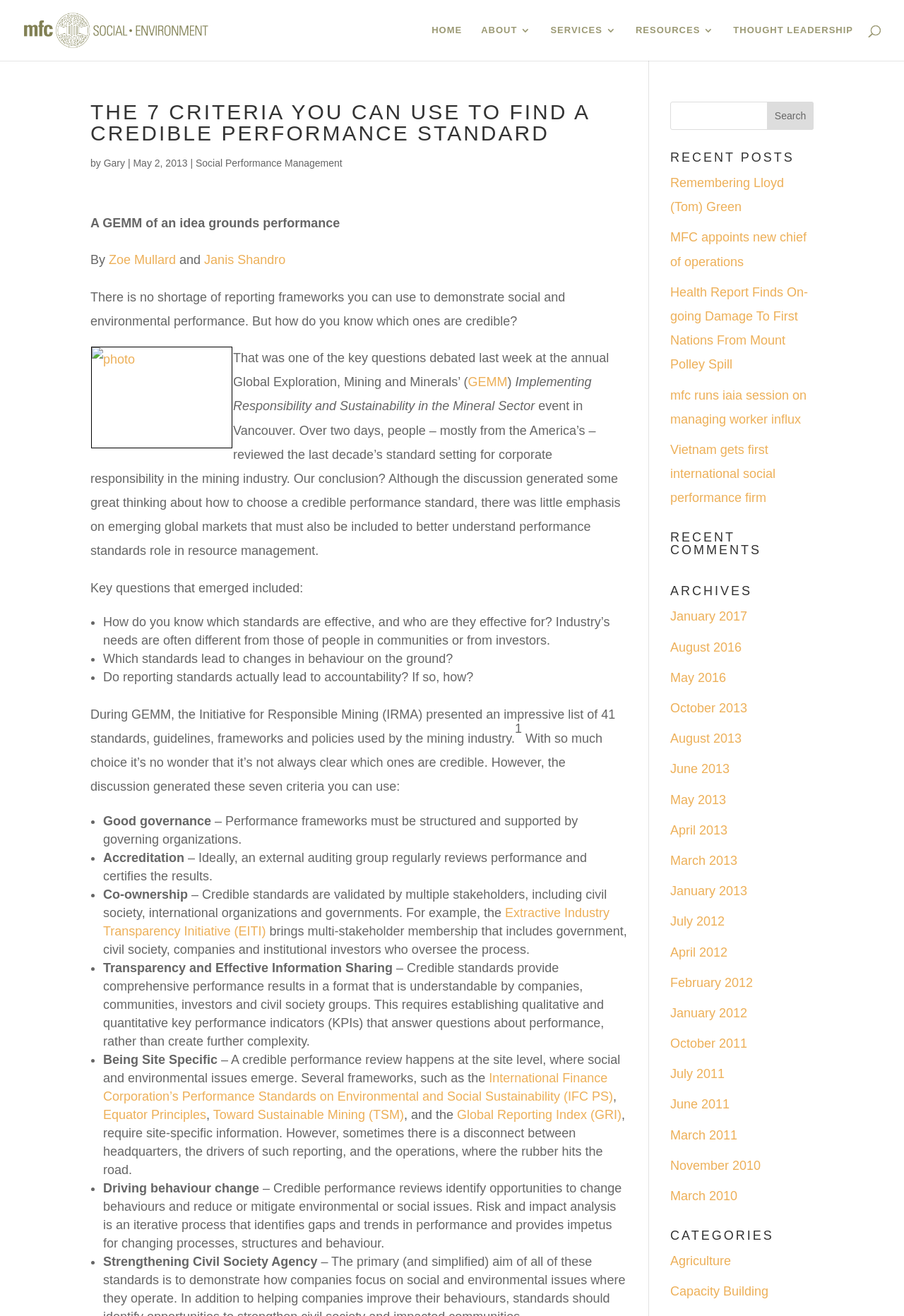Please answer the following question using a single word or phrase: 
How many links are there in the top navigation bar?

5